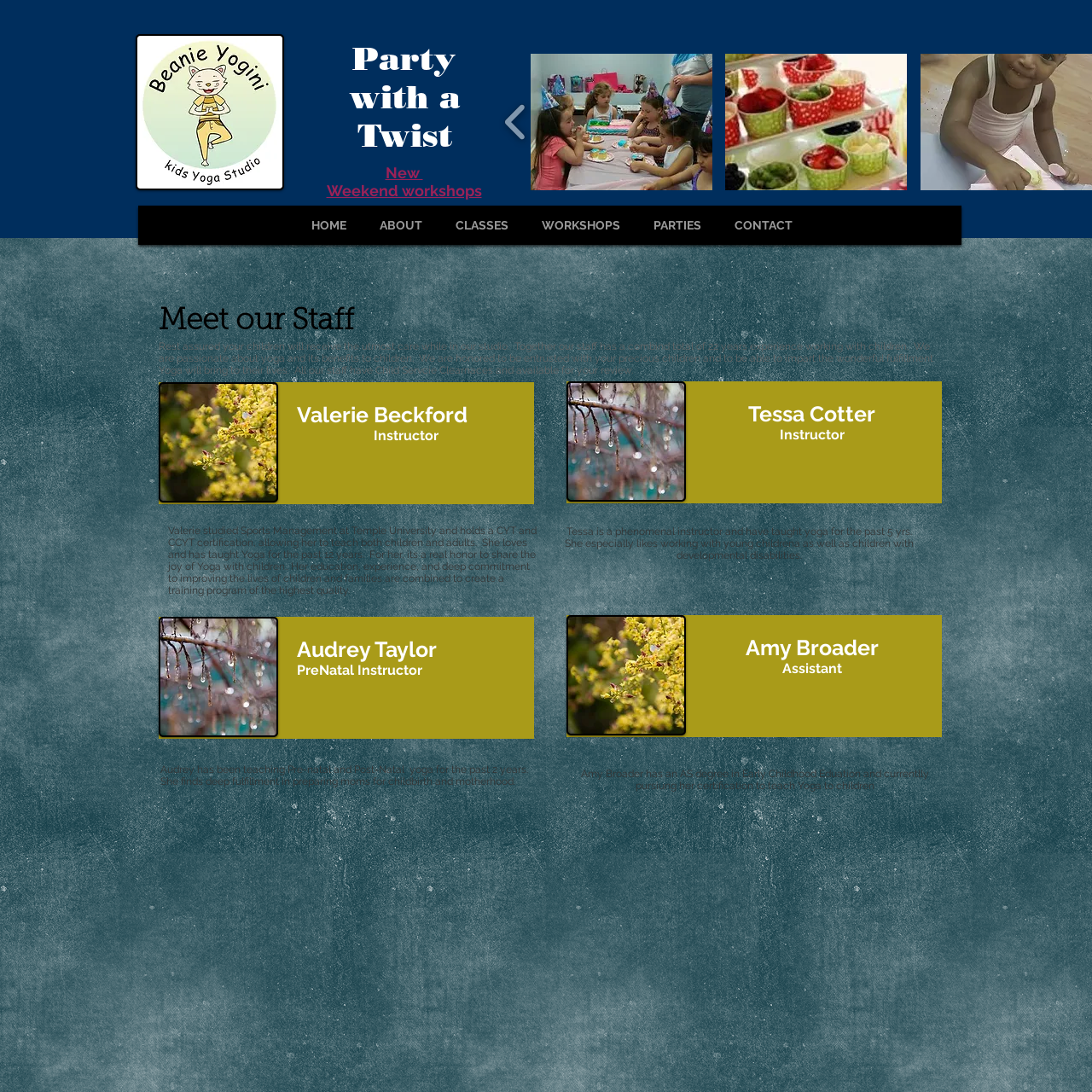Direct your attention to the image encased in a red frame, What is the mission of Beanie Yogini? Please answer in one word or a brief phrase.

Fostering enjoyment in yoga